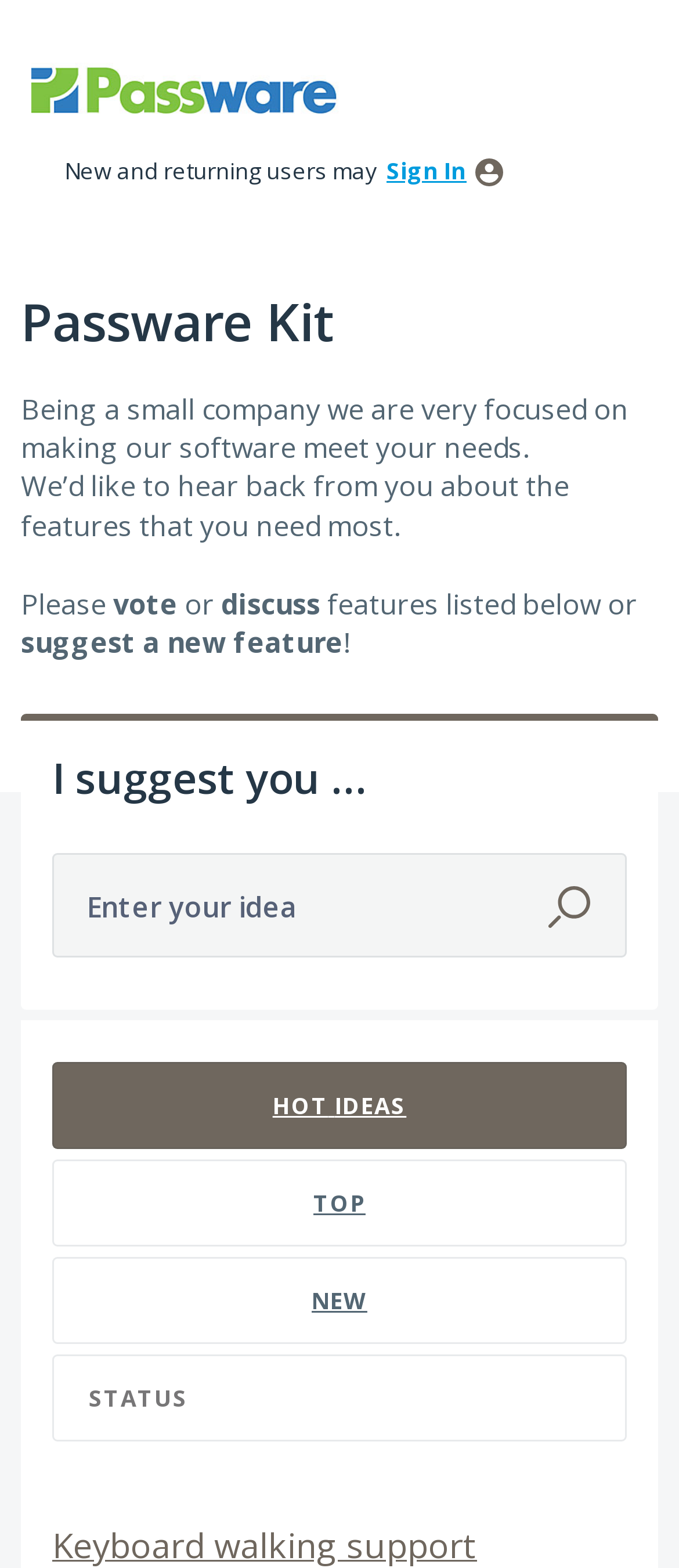What can users do on this page?
Can you provide a detailed and comprehensive answer to the question?

Users can suggest a feature on this page, as indicated by the text 'suggest a new feature' and the presence of a search box to enter ideas.